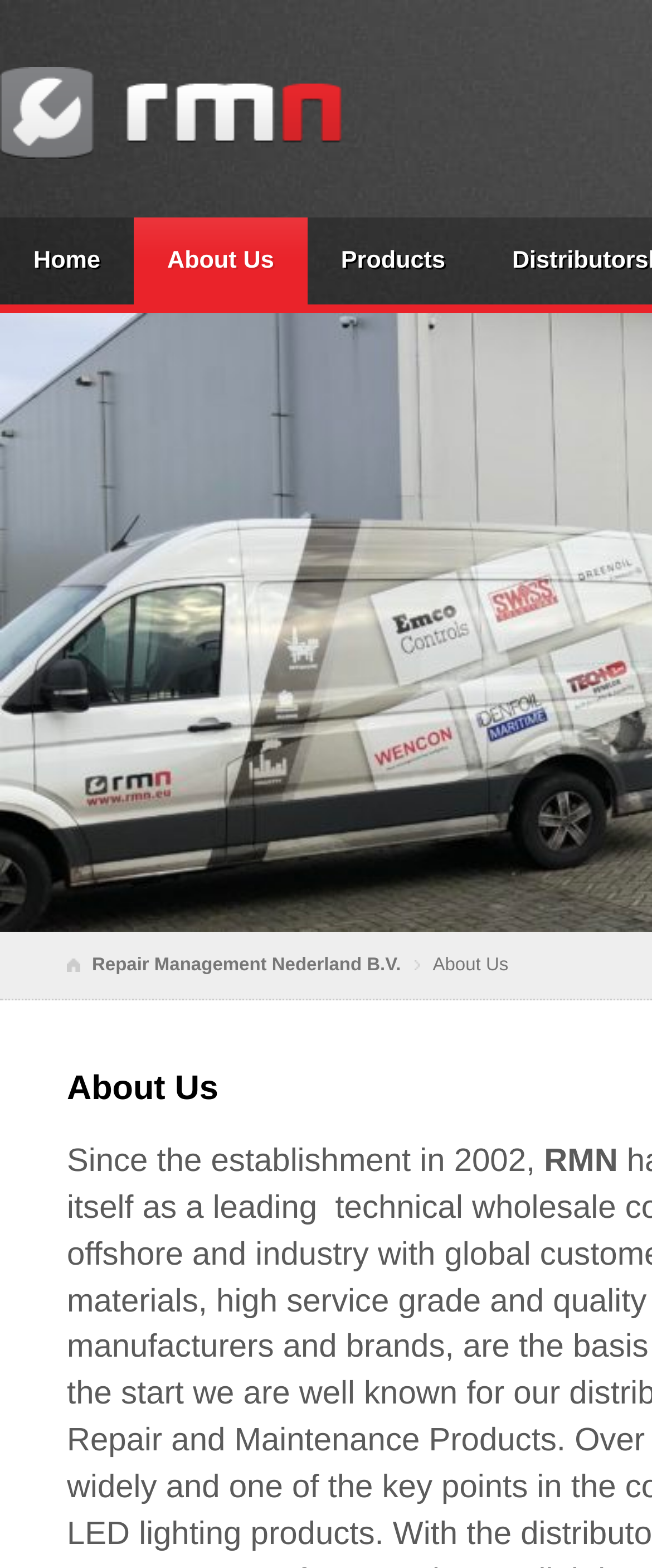Please locate the UI element described by "Repair Management Nederland B.V." and provide its bounding box coordinates.

[0.141, 0.643, 0.615, 0.656]